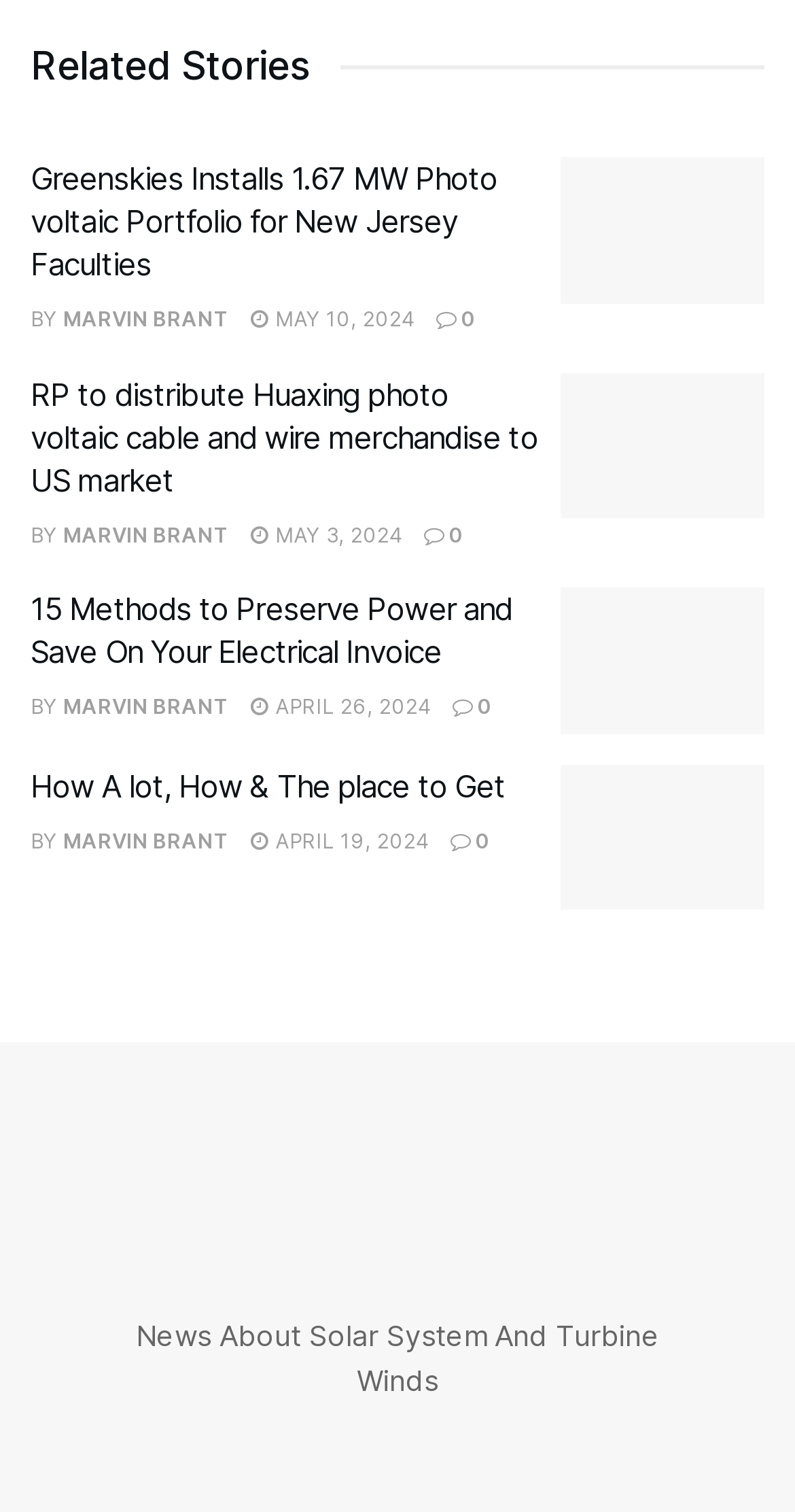Answer the following in one word or a short phrase: 
What is the title of the first article?

Greenskies Installs 1.67 MW Photovoltaic Portfolio for New Jersey Schools